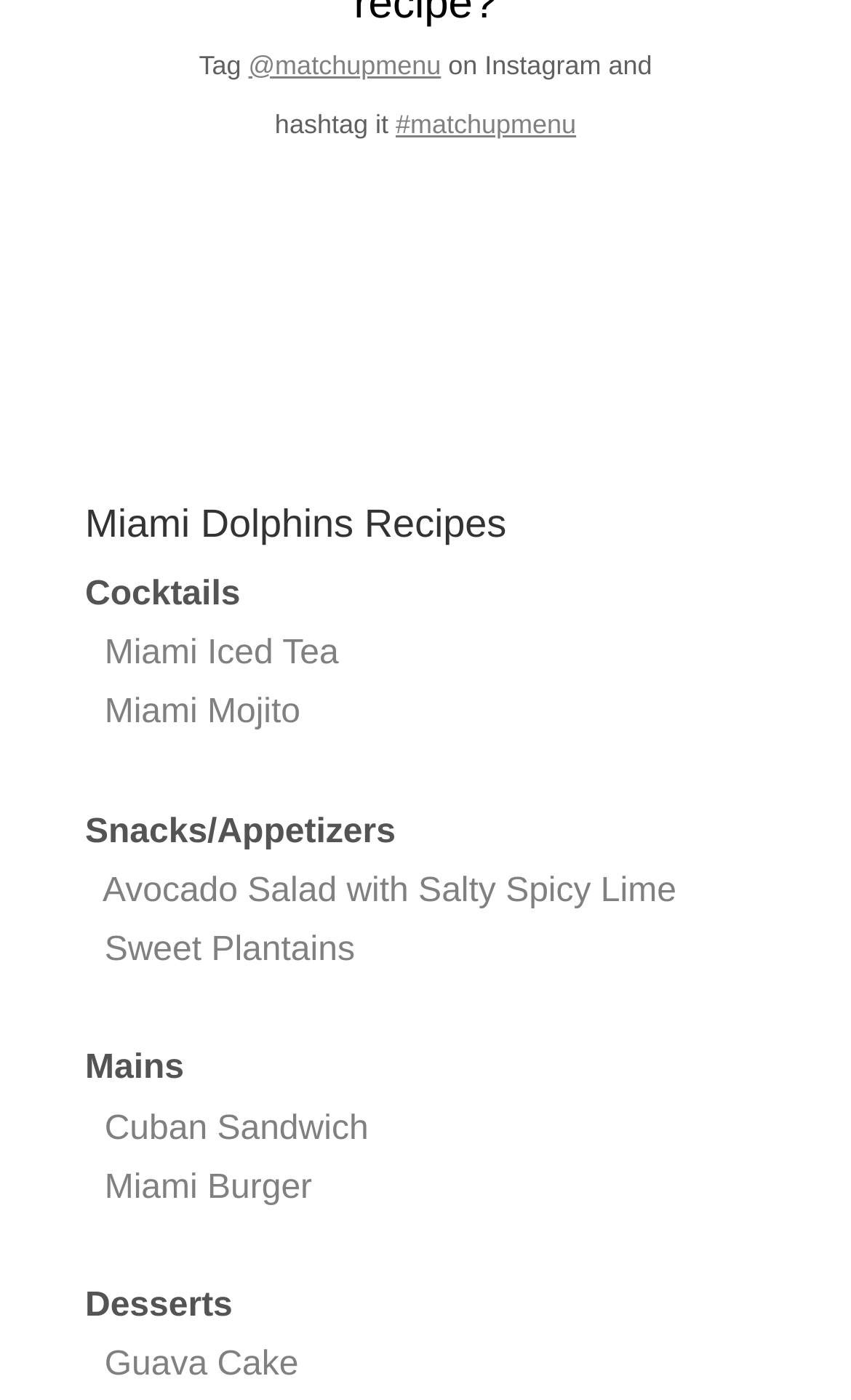How many categories of recipes are listed on the webpage?
Based on the image, answer the question in a detailed manner.

I counted the number of categories listed on the webpage, which are 'Cocktails', 'Snacks/Appetizers', 'Mains', and 'Desserts', and found that there are 4 categories in total.